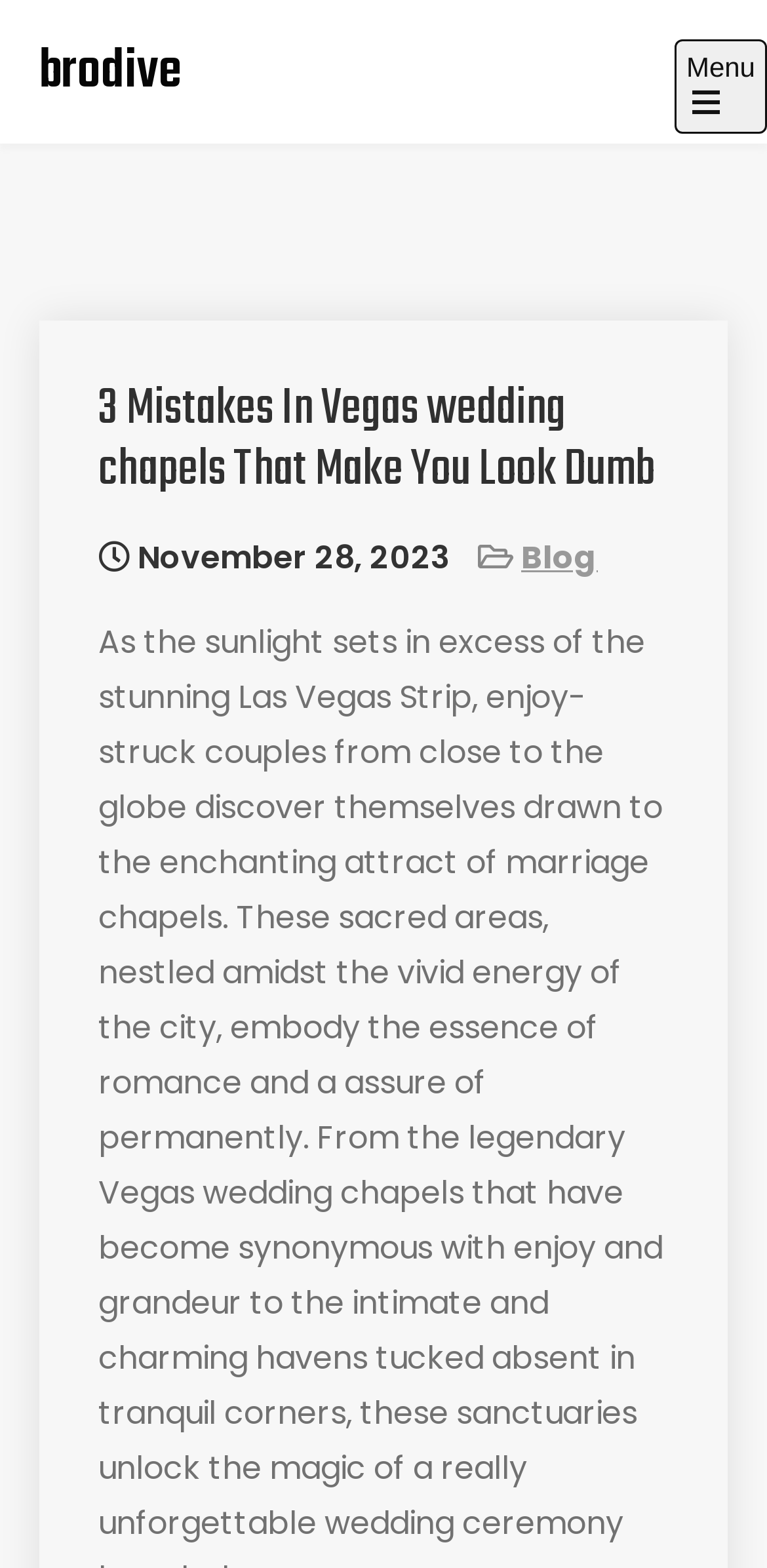What is the name of the website?
Using the image as a reference, give a one-word or short phrase answer.

brodive